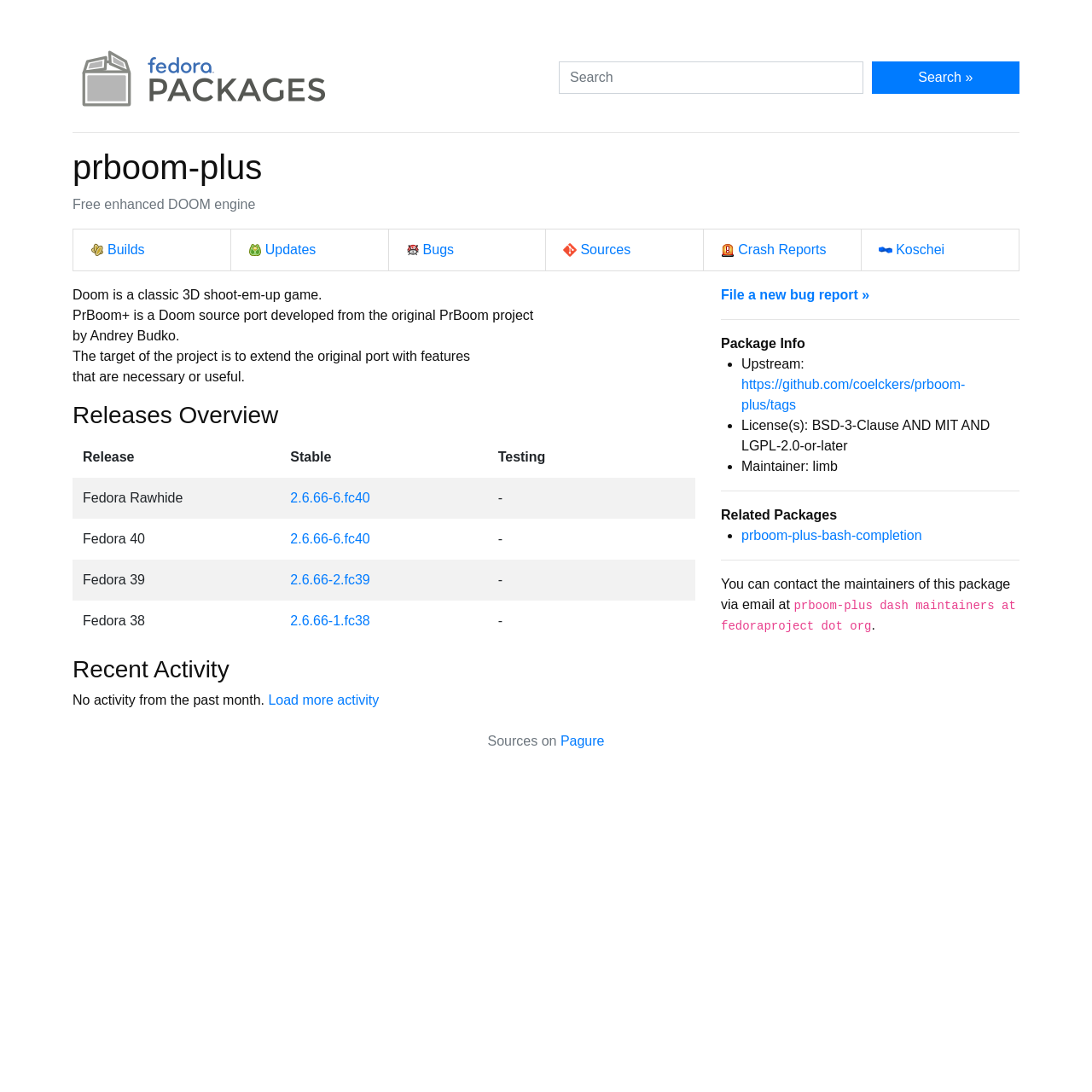What is the name of the package?
Please provide a comprehensive and detailed answer to the question.

The name of the package can be found in the heading element 'prboom-plus' which is located at the top of the webpage, indicating that the webpage is about the package 'prboom-plus'.